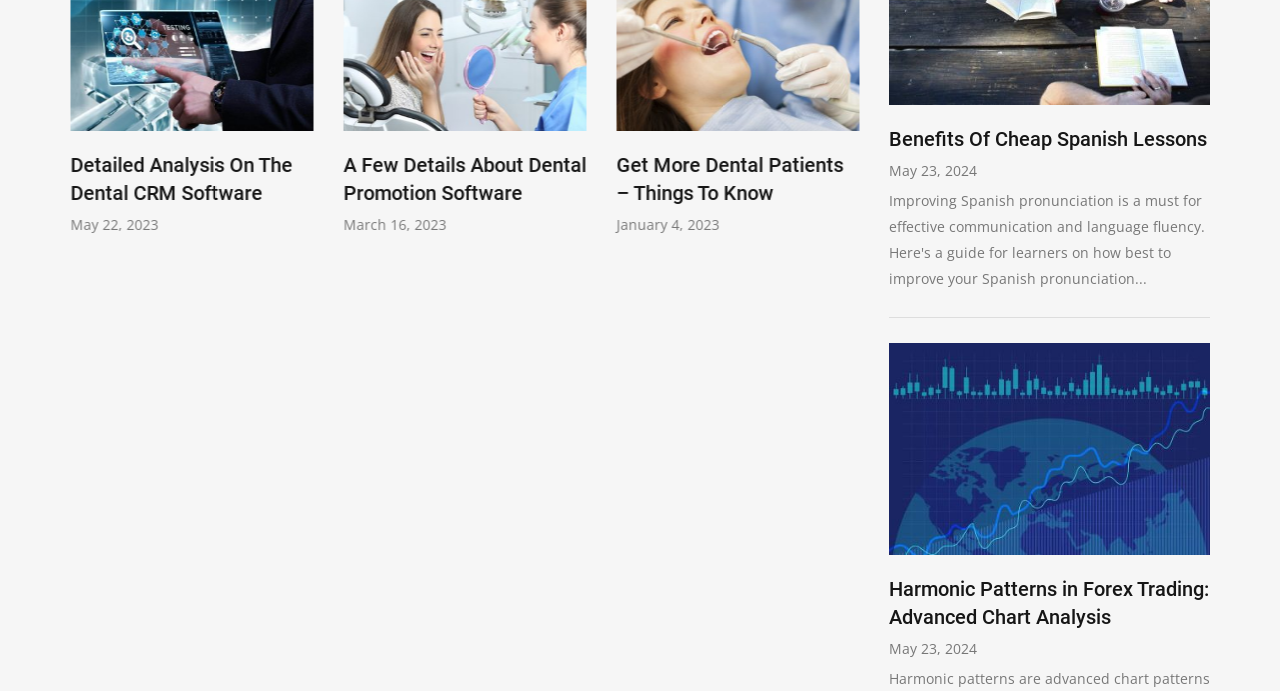Please determine the bounding box coordinates of the section I need to click to accomplish this instruction: "read the article 'Harmonic Patterns in Forex Trading: Advanced Chart Analysis'".

[0.695, 0.834, 0.945, 0.91]